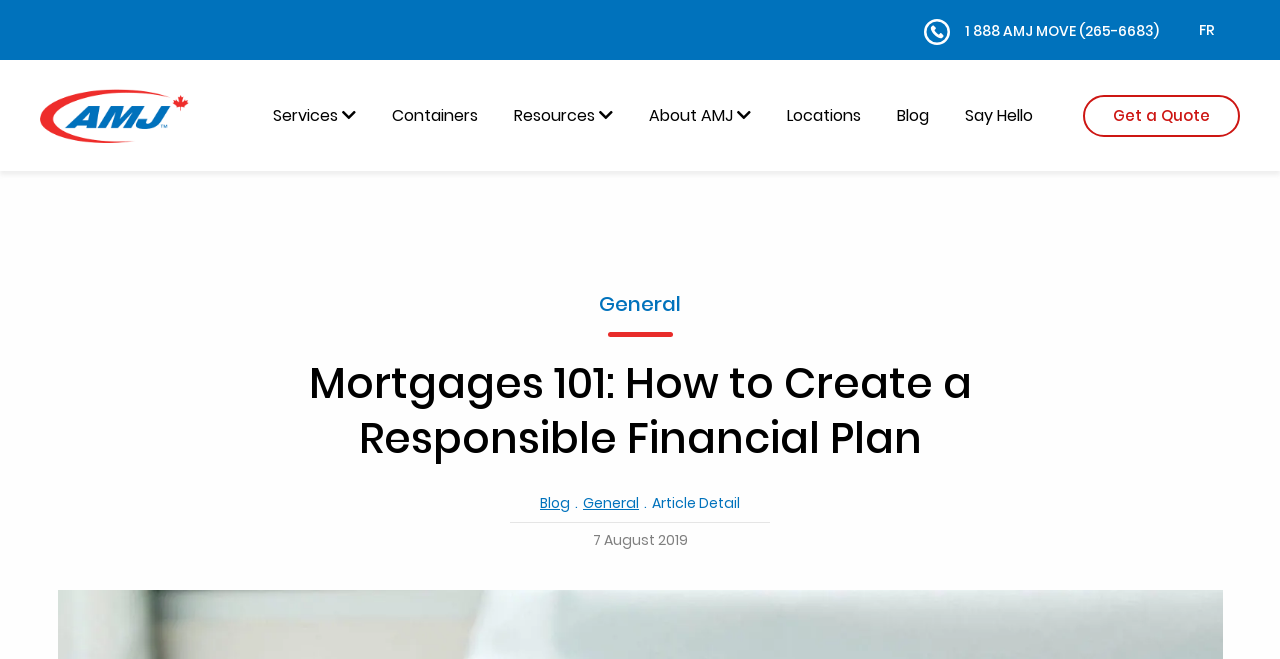Locate the bounding box of the UI element defined by this description: "Blog". The coordinates should be given as four float numbers between 0 and 1, formatted as [left, top, right, bottom].

[0.701, 0.158, 0.726, 0.193]